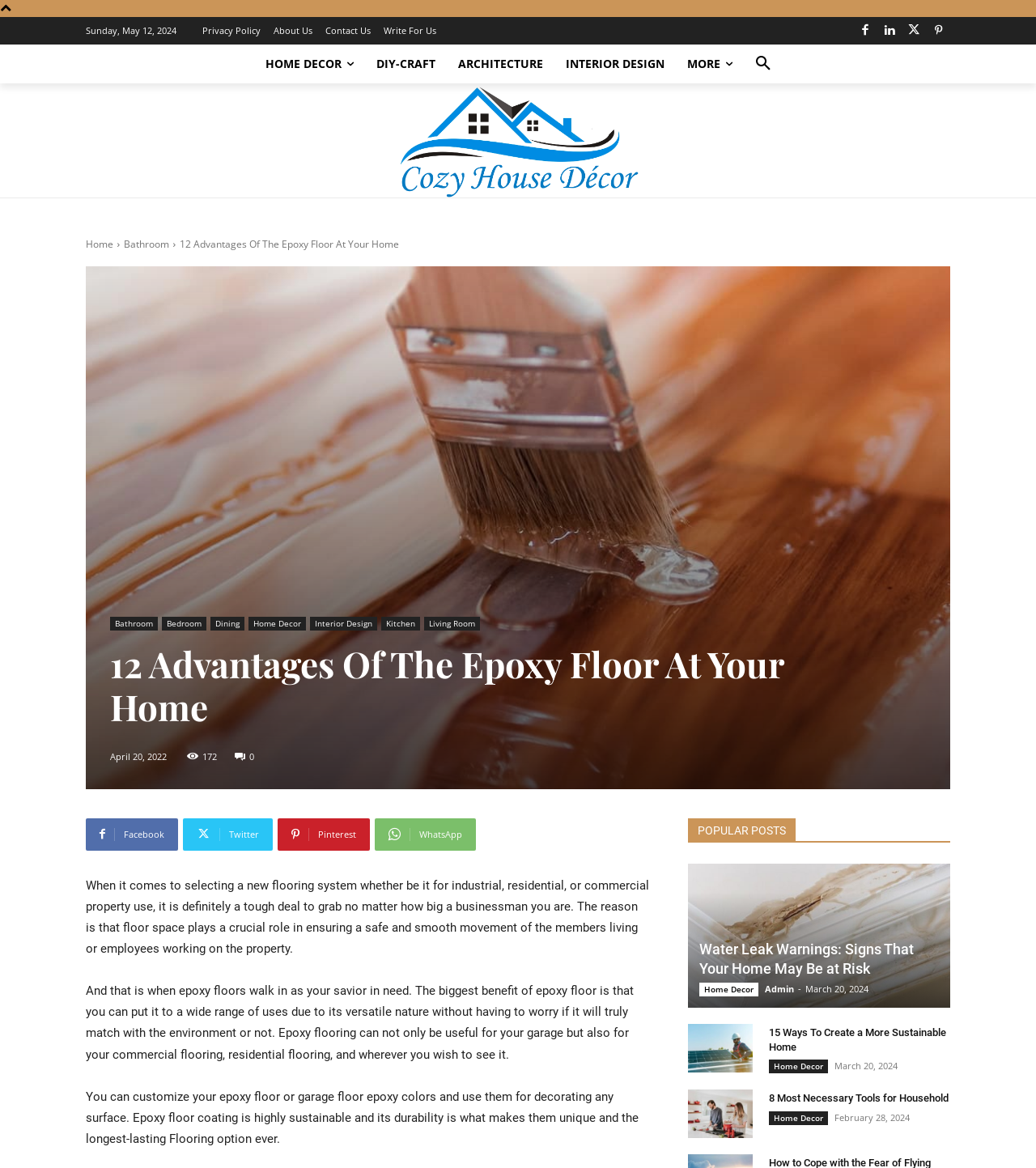Locate the bounding box coordinates of the element's region that should be clicked to carry out the following instruction: "Read the '12 Advantages Of The Epoxy Floor At Your Home' article". The coordinates need to be four float numbers between 0 and 1, i.e., [left, top, right, bottom].

[0.106, 0.55, 0.816, 0.624]